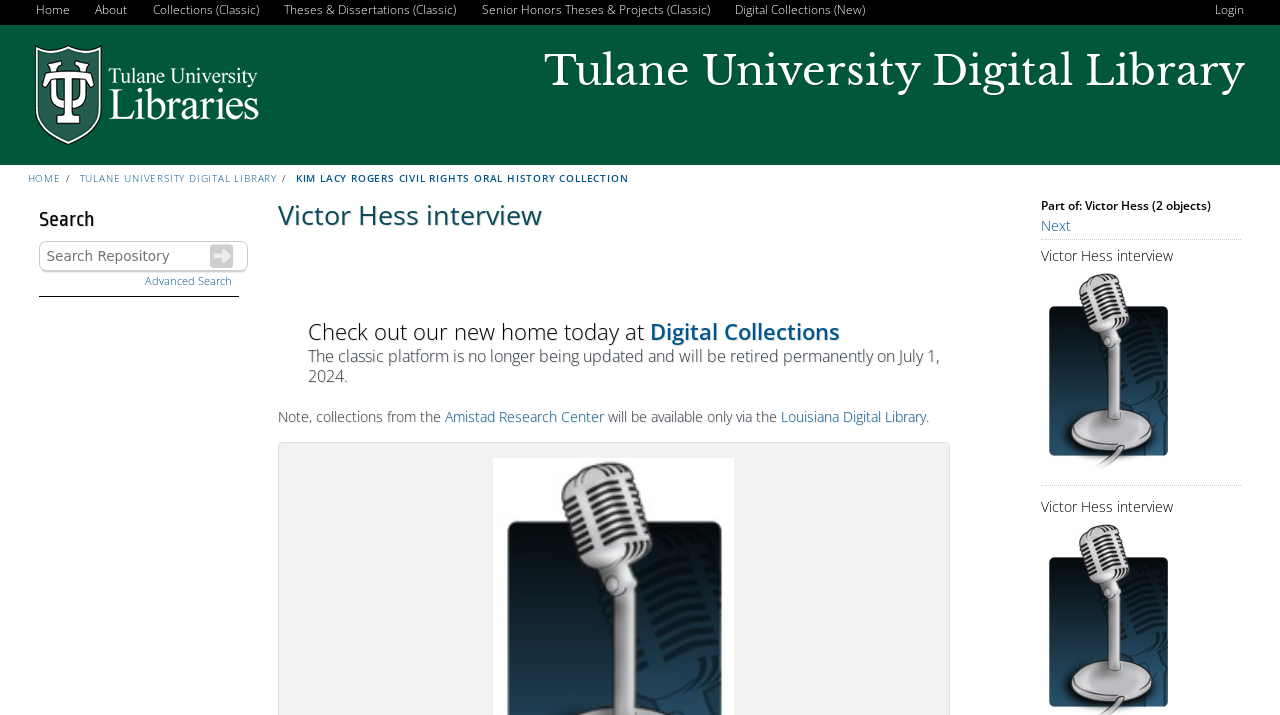Point out the bounding box coordinates of the section to click in order to follow this instruction: "View next page".

[0.813, 0.302, 0.837, 0.328]